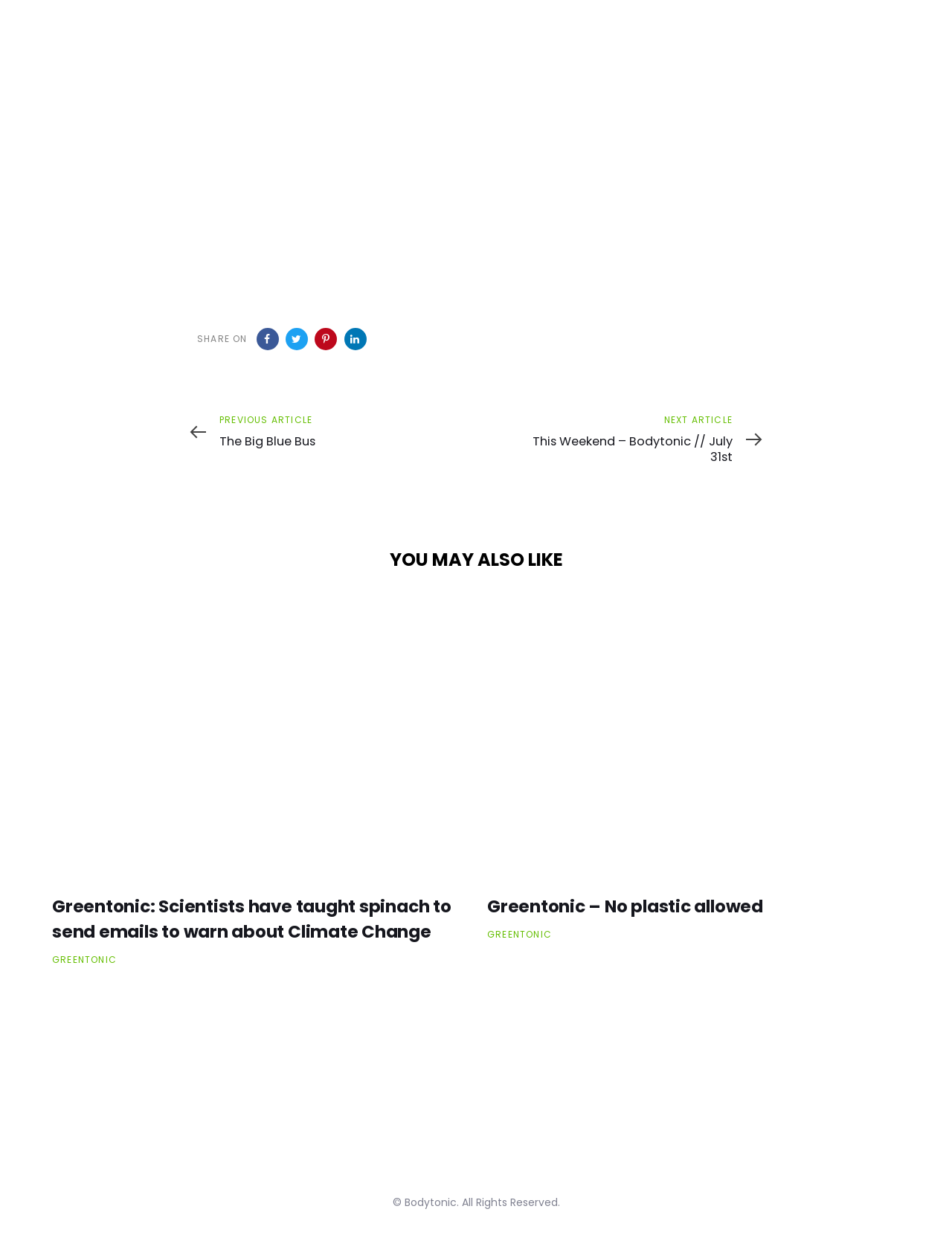What is the purpose of the icons in the footer?
Look at the image and respond with a one-word or short-phrase answer.

Share on